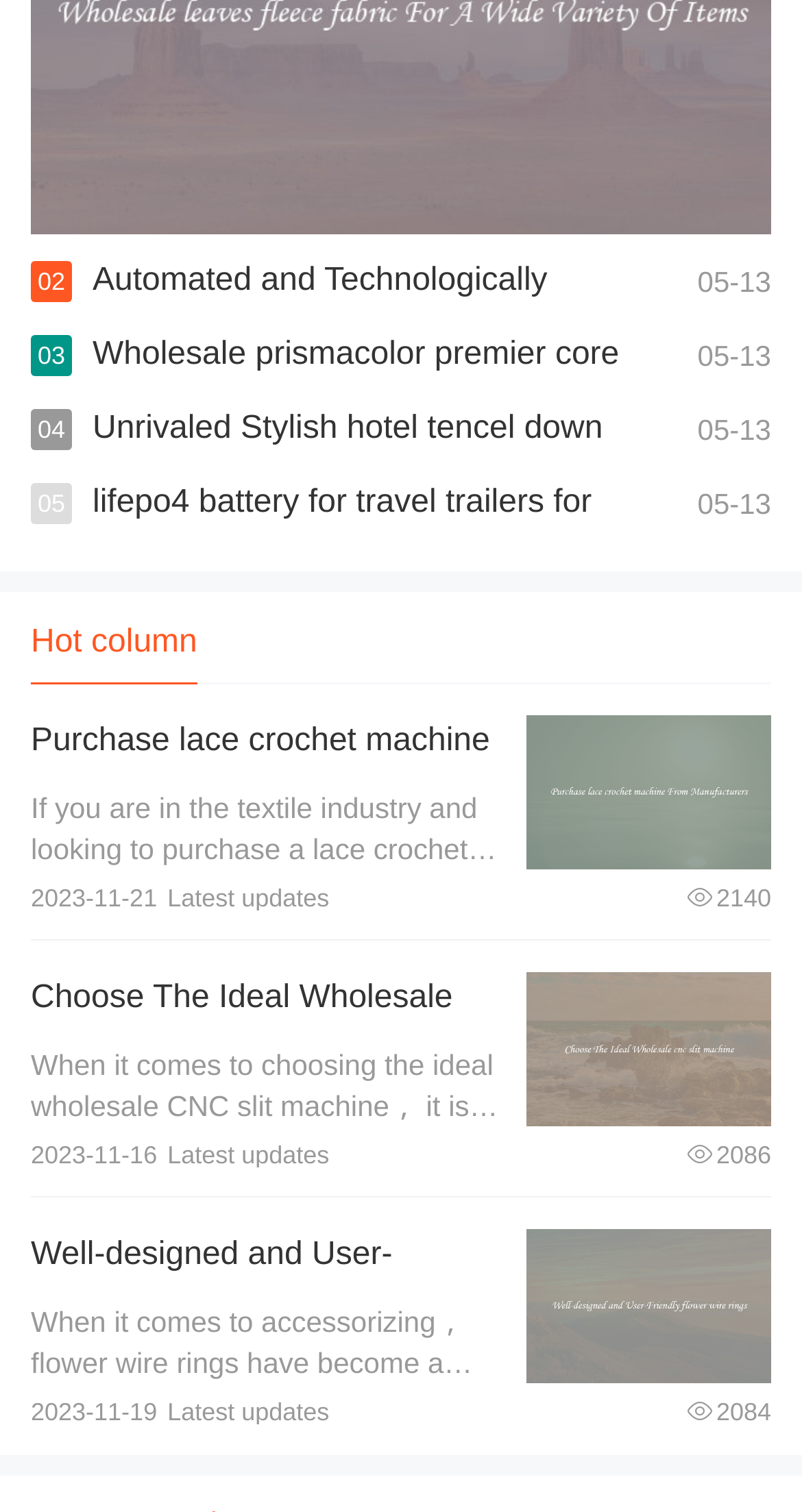Please locate the bounding box coordinates of the element that needs to be clicked to achieve the following instruction: "Learn about Purchase lace crochet machine From Manufacturers". The coordinates should be four float numbers between 0 and 1, i.e., [left, top, right, bottom].

[0.038, 0.478, 0.611, 0.535]